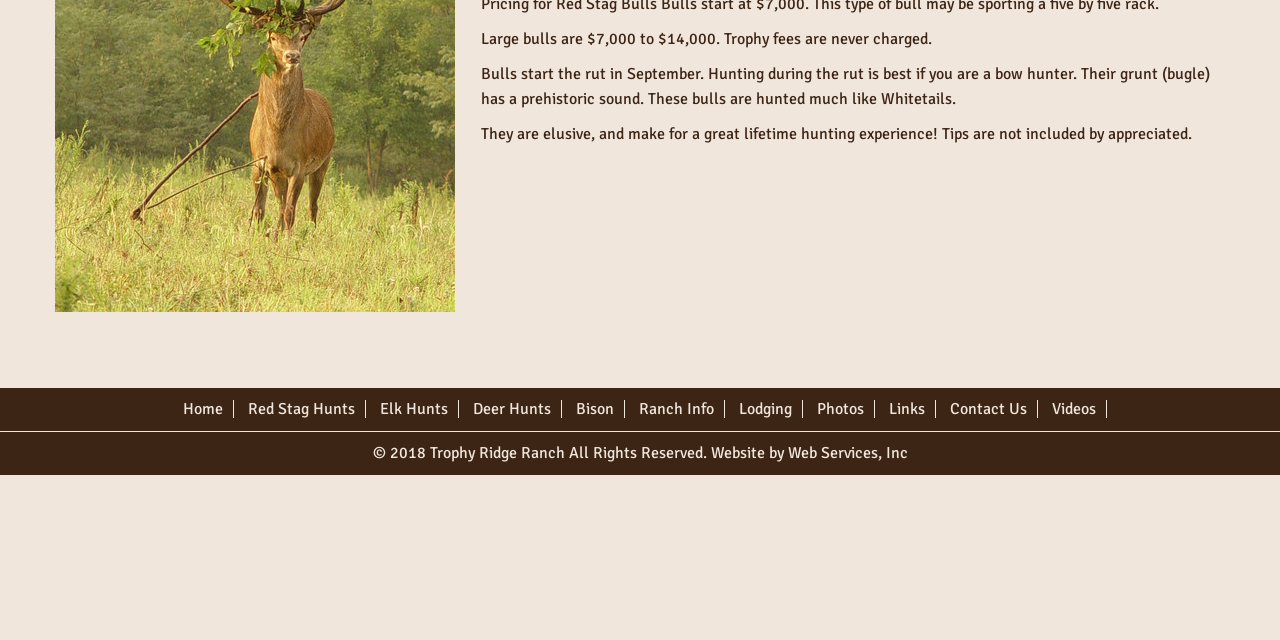Locate the bounding box for the described UI element: "Photos". Ensure the coordinates are four float numbers between 0 and 1, formatted as [left, top, right, bottom].

[0.638, 0.623, 0.675, 0.654]